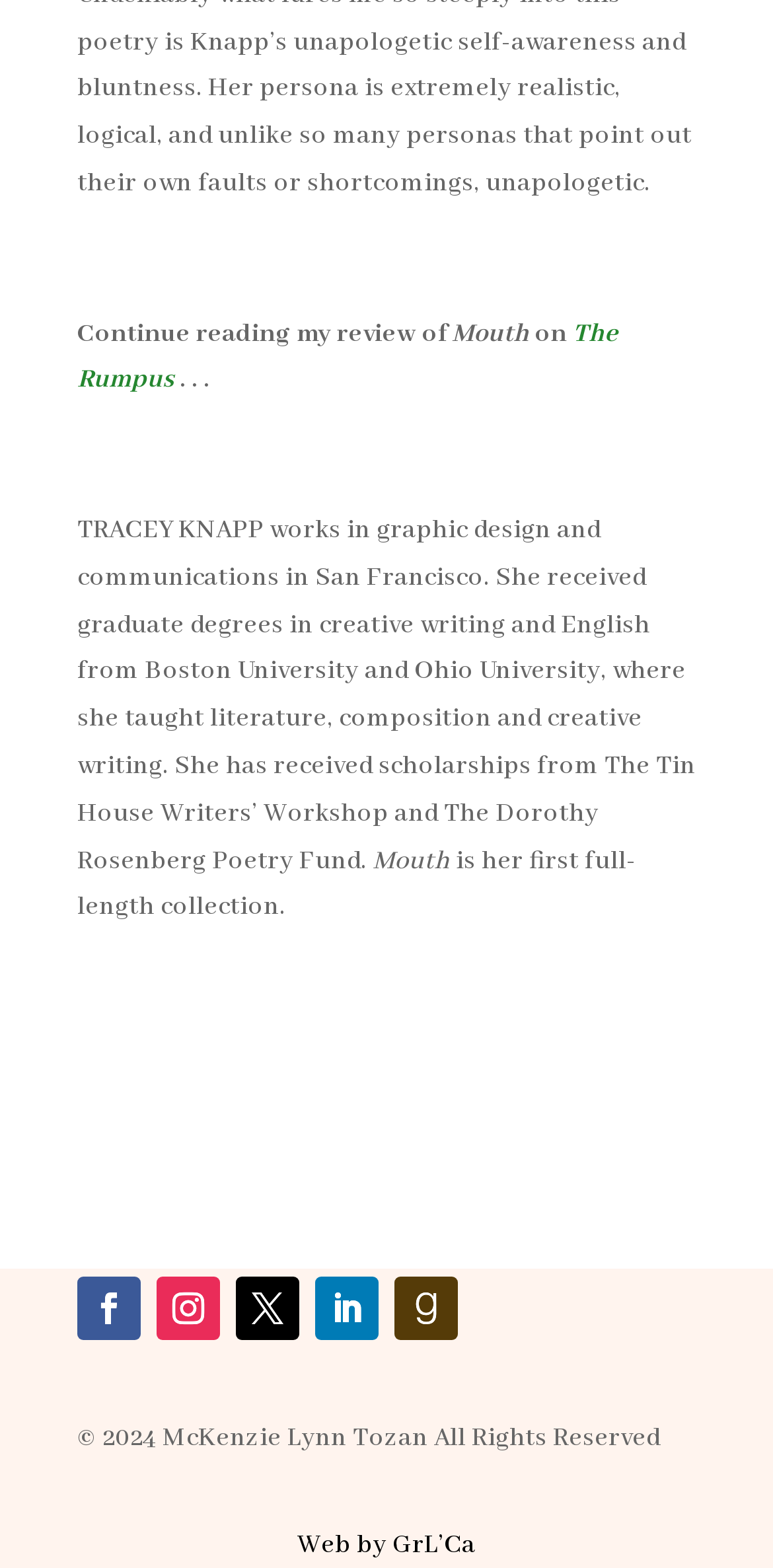From the details in the image, provide a thorough response to the question: What is the name of the publication?

The name of the publication is mentioned in the link text 'The Rumpus'.